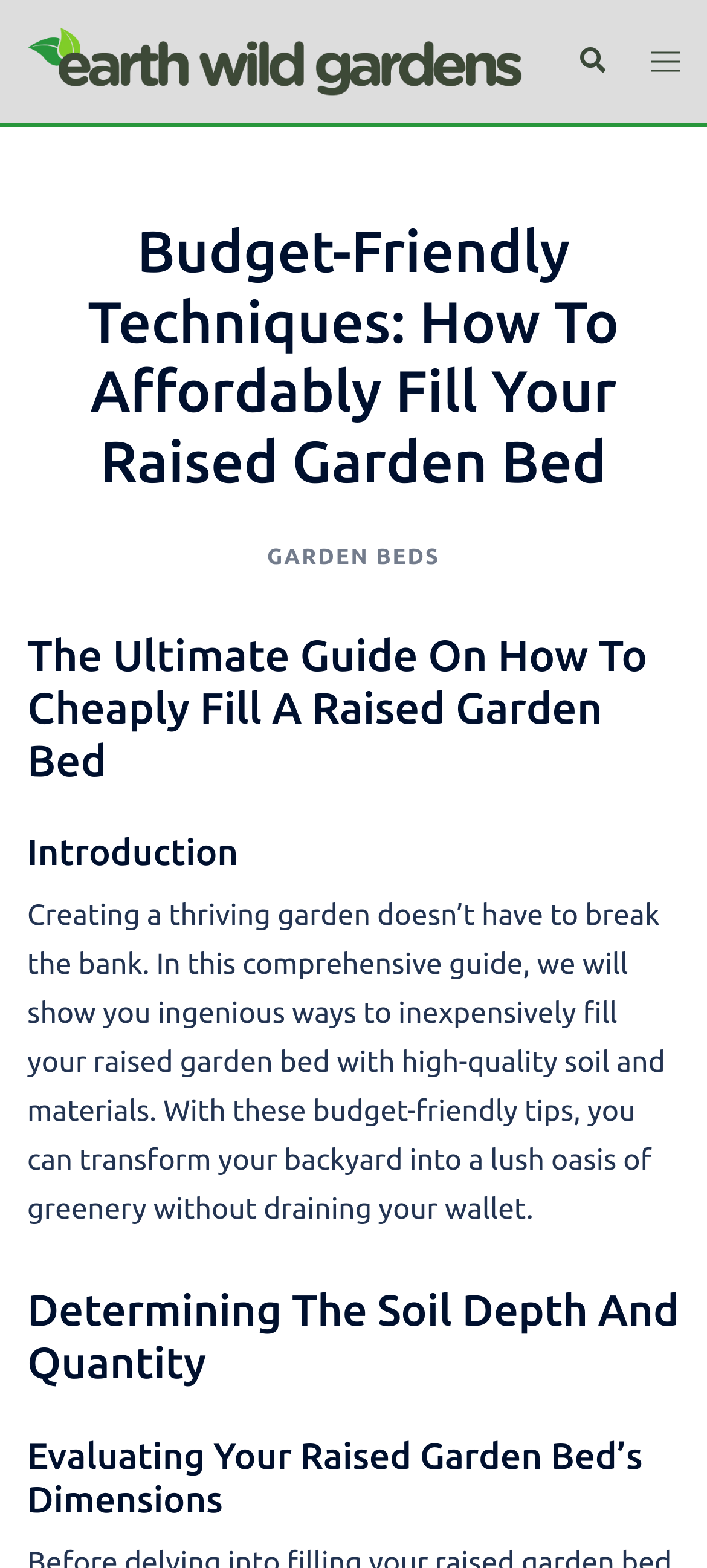What is the name of the website?
Give a thorough and detailed response to the question.

The name of the website can be found at the top left corner of the webpage, where it says 'Earth Wild Gardens' in a link format.